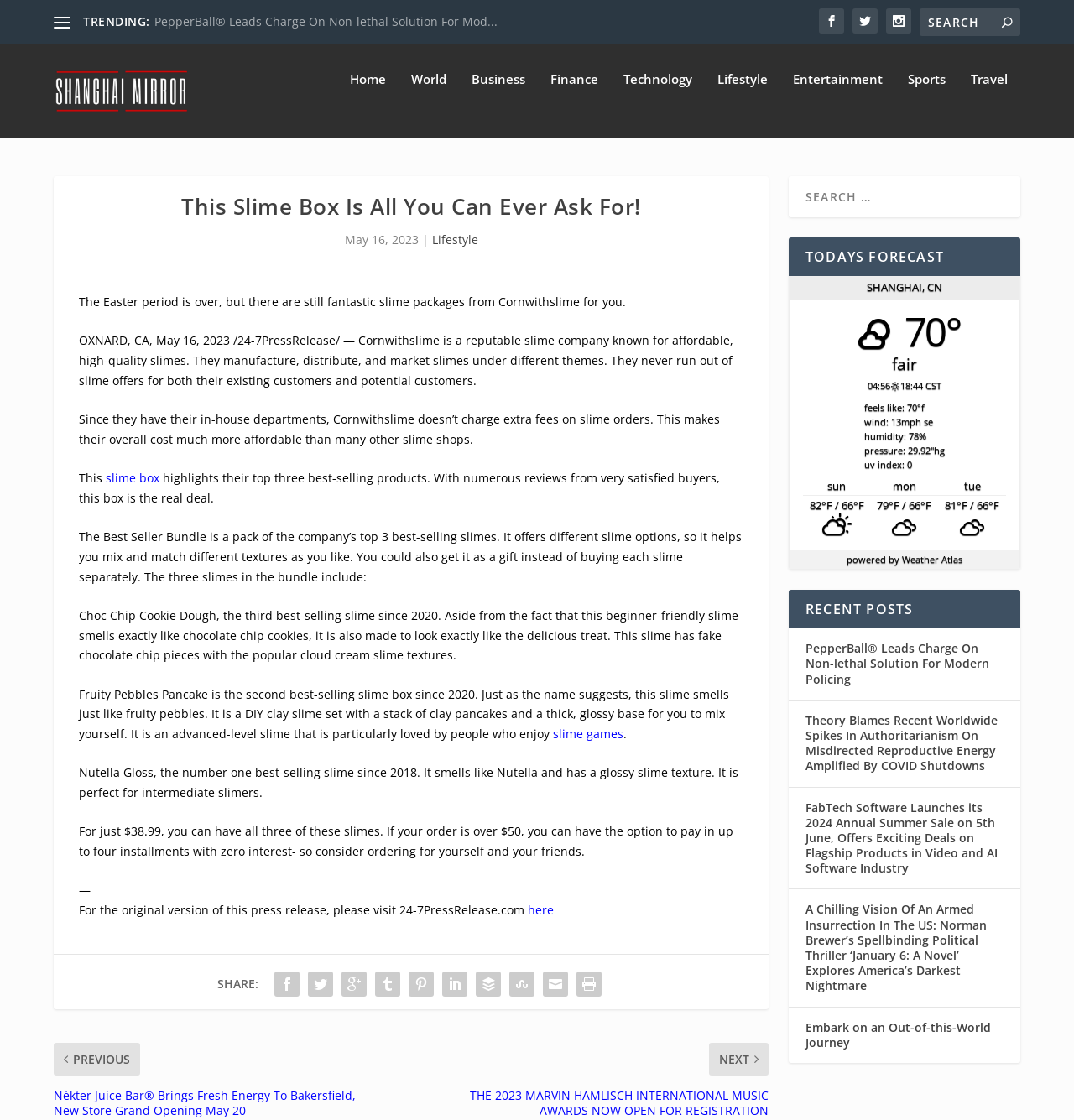How many installments can you pay in if your order is over $50?
Please provide a comprehensive and detailed answer to the question.

According to the article, if your order is over $50, you can have the option to pay in up to four installments with zero interest.